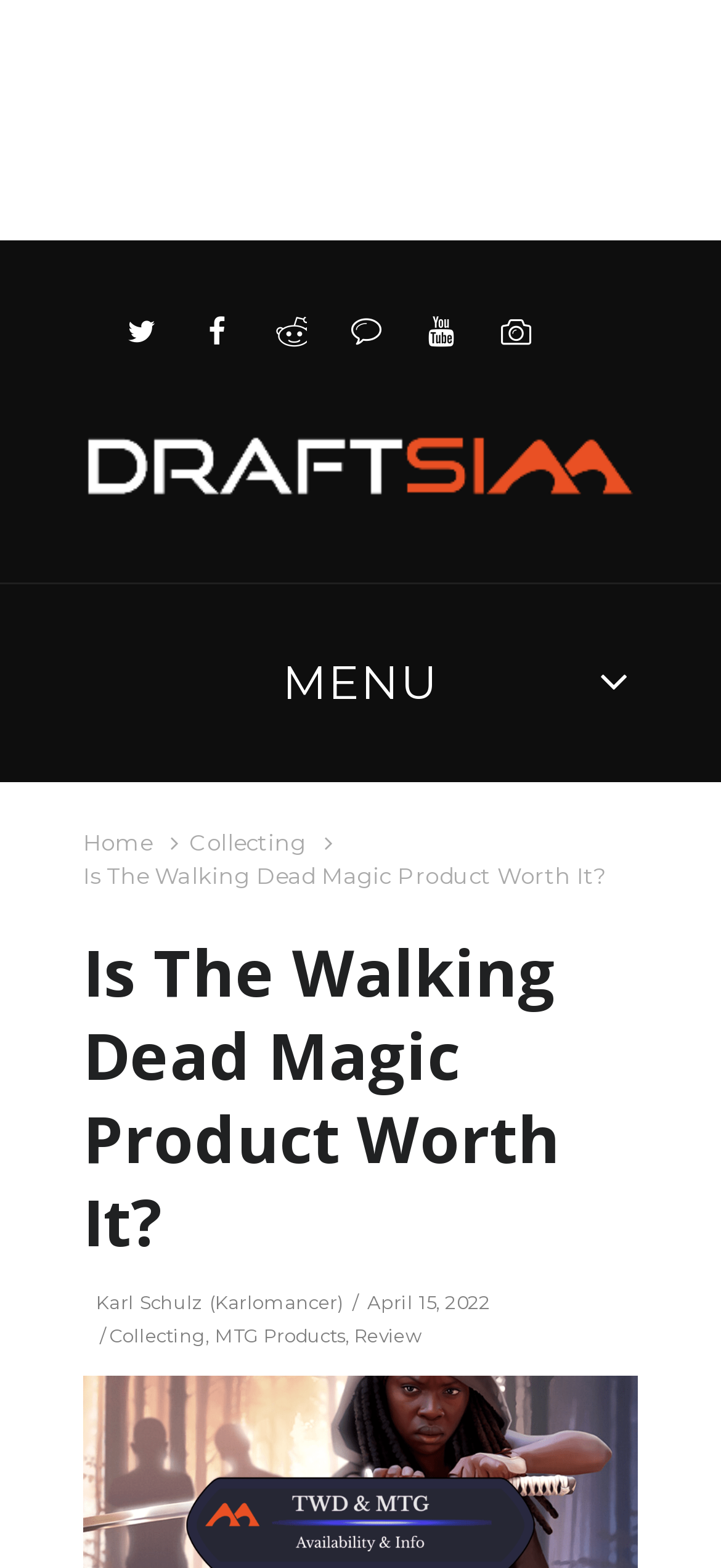Please determine the bounding box coordinates of the element to click in order to execute the following instruction: "View Collecting page". The coordinates should be four float numbers between 0 and 1, specified as [left, top, right, bottom].

[0.262, 0.527, 0.424, 0.548]